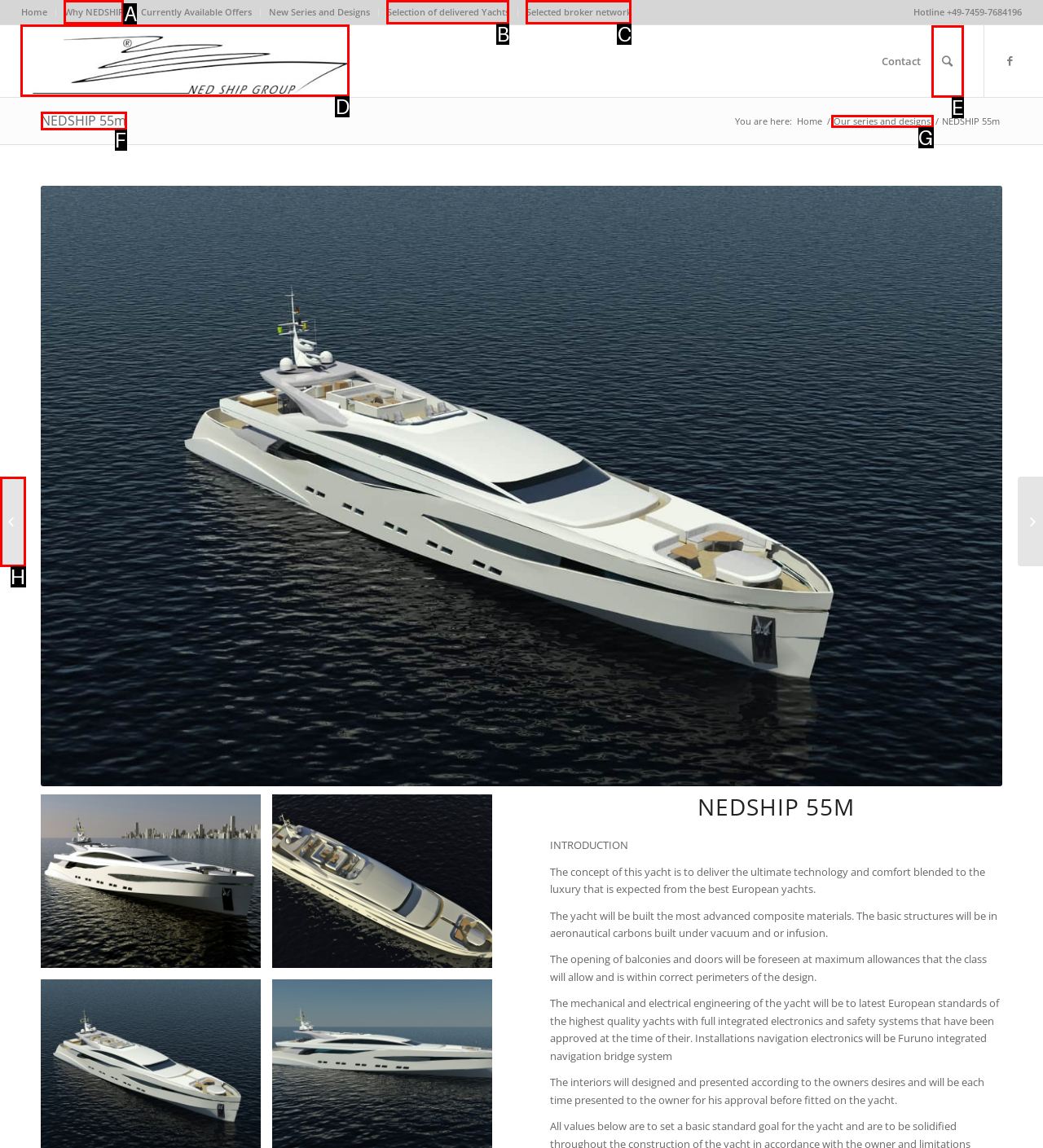From the options shown in the screenshot, tell me which lettered element I need to click to complete the task: View Nedshipgroup.

D